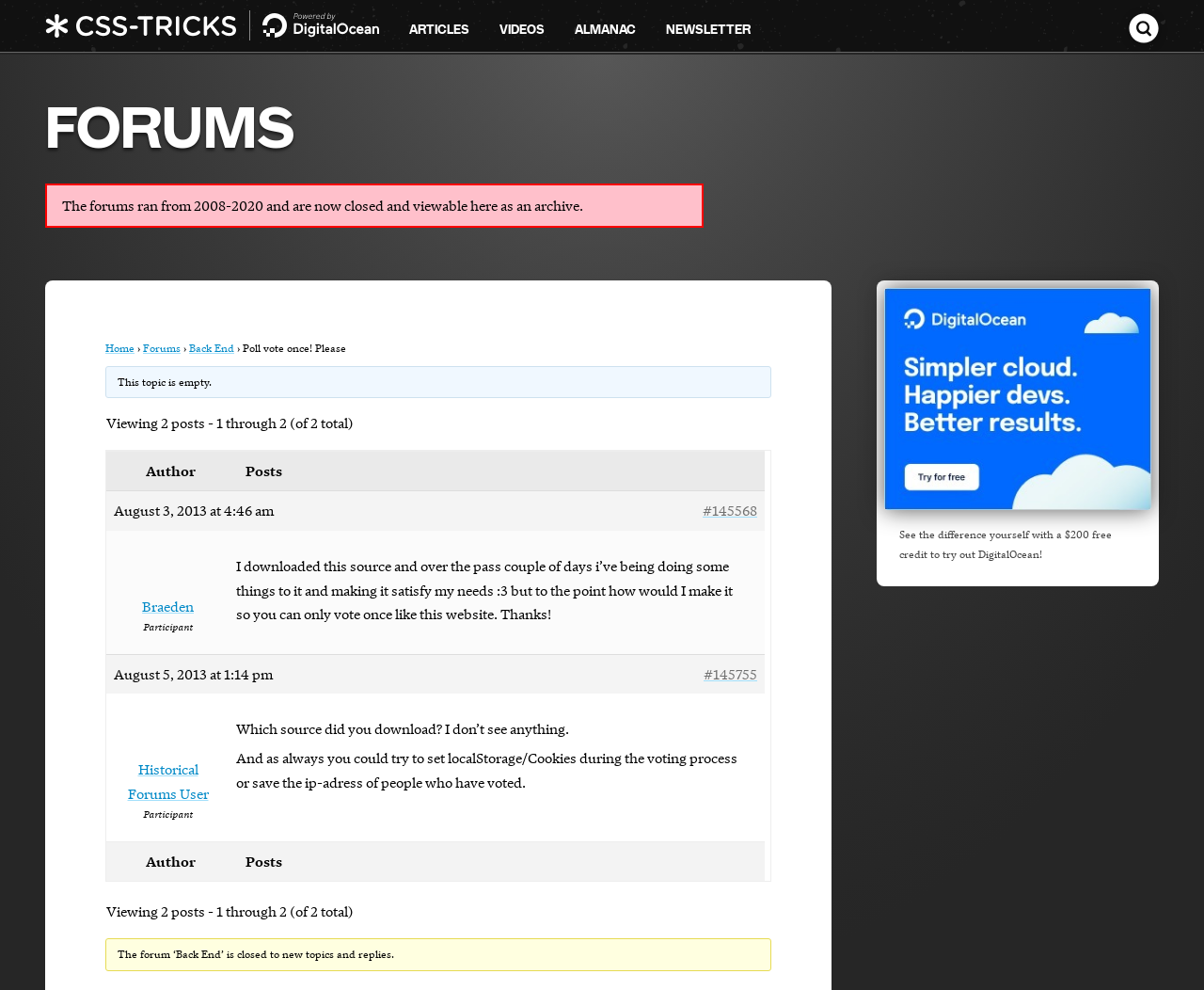Provide an in-depth caption for the elements present on the webpage.

This webpage appears to be a forum discussion page from CSS-Tricks. At the top, there is a header section with a logo and several links, including "ARTICLES", "VIDEOS", "ALMANAC", and "NEWSLETTER". Below this, there is a search bar with a magnifying glass icon.

The main content area is divided into two sections. On the left, there is a navigation menu with links to "Home", "Forums", "Back End", and other pages. On the right, there is a discussion thread with two posts. Each post includes the author's name, the date and time of the post, and the post content. The first post is from "Braeden" and discusses modifying a source code to allow only one vote. The second post is from "Historical Forums User" and responds to the first post.

Above the discussion thread, there is a notice indicating that the forum is closed to new topics and replies. Below the discussion thread, there are two advertisements, one for Digital Ocean and one for ImageKit. The Digital Ocean ad includes a call-to-action to try their service for free, while the ImageKit ad is a sponsored link.